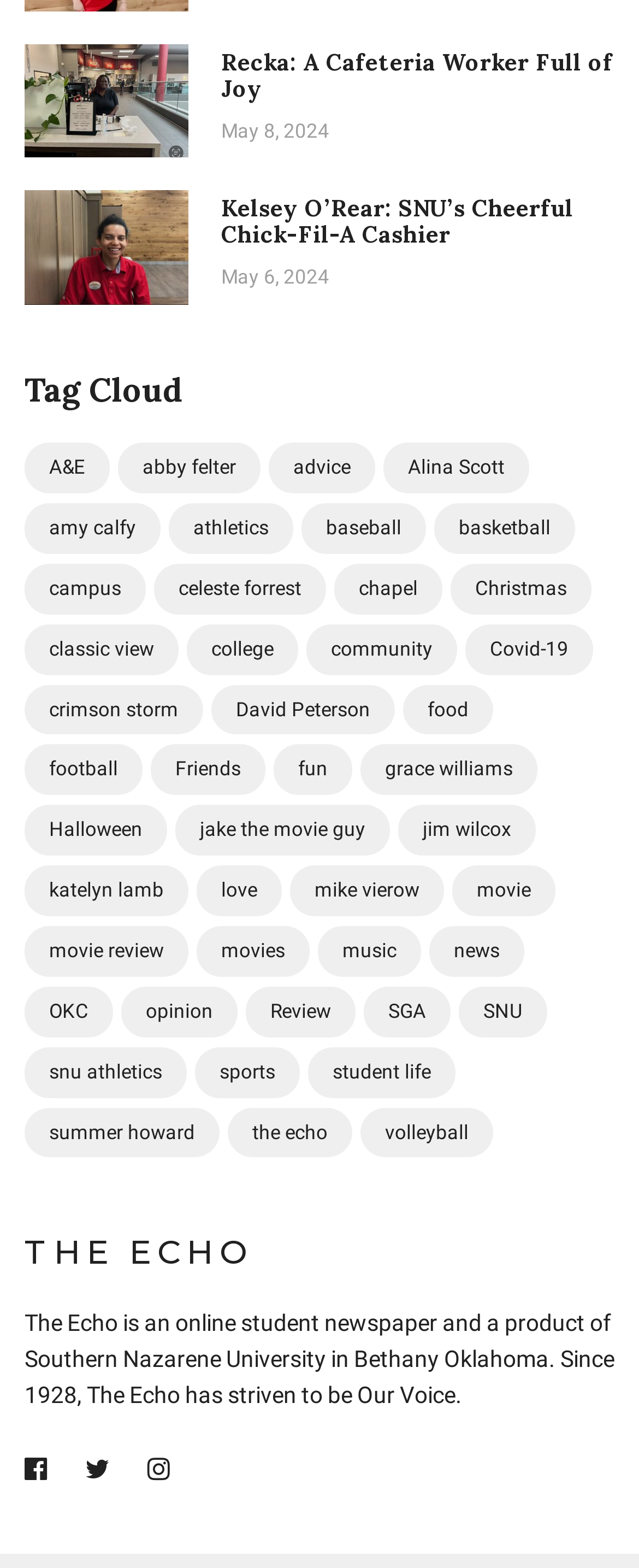Show the bounding box coordinates of the element that should be clicked to complete the task: "View articles tagged with A&E".

[0.038, 0.282, 0.172, 0.315]